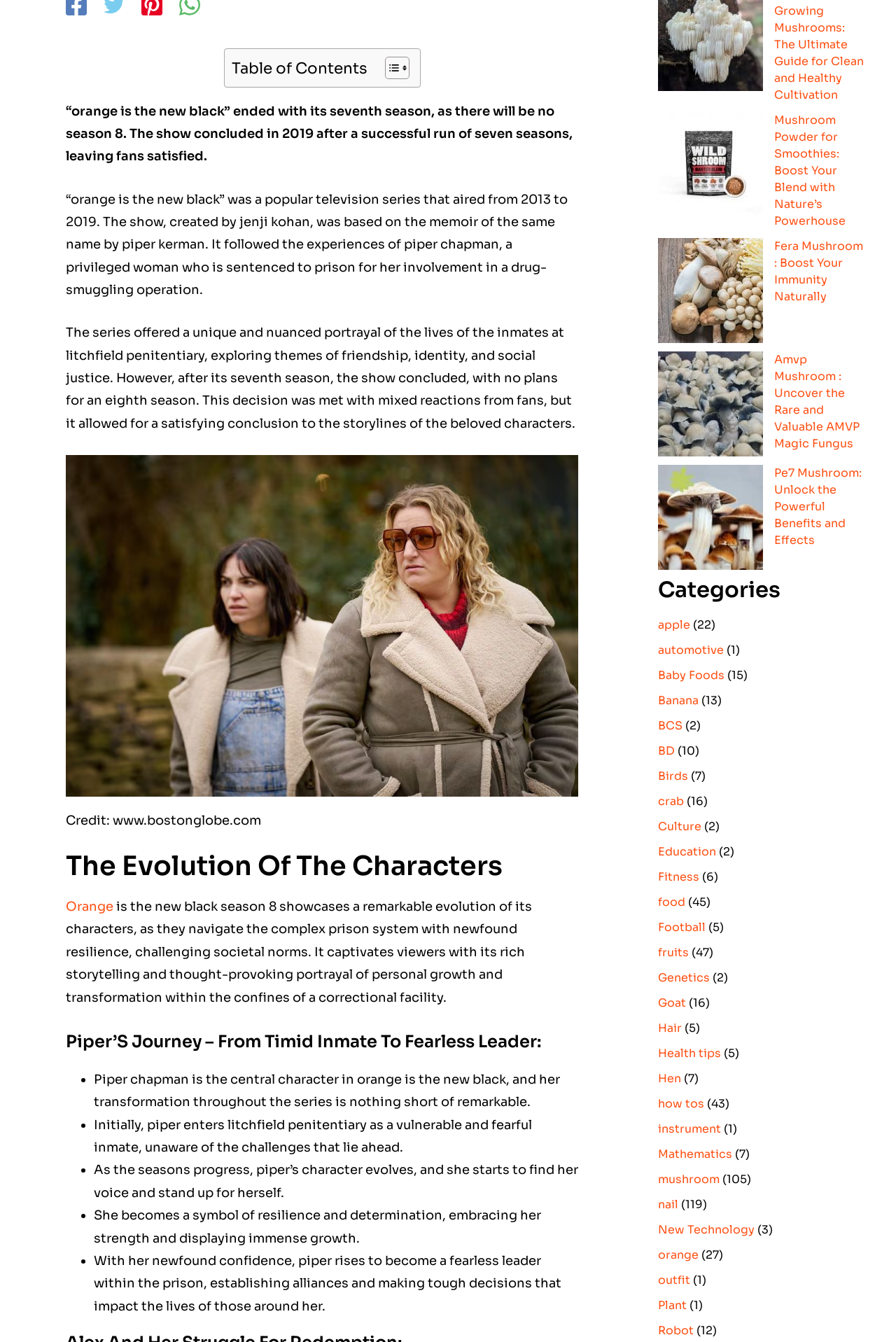Using the description: "New Technology", determine the UI element's bounding box coordinates. Ensure the coordinates are in the format of four float numbers between 0 and 1, i.e., [left, top, right, bottom].

[0.734, 0.669, 0.842, 0.68]